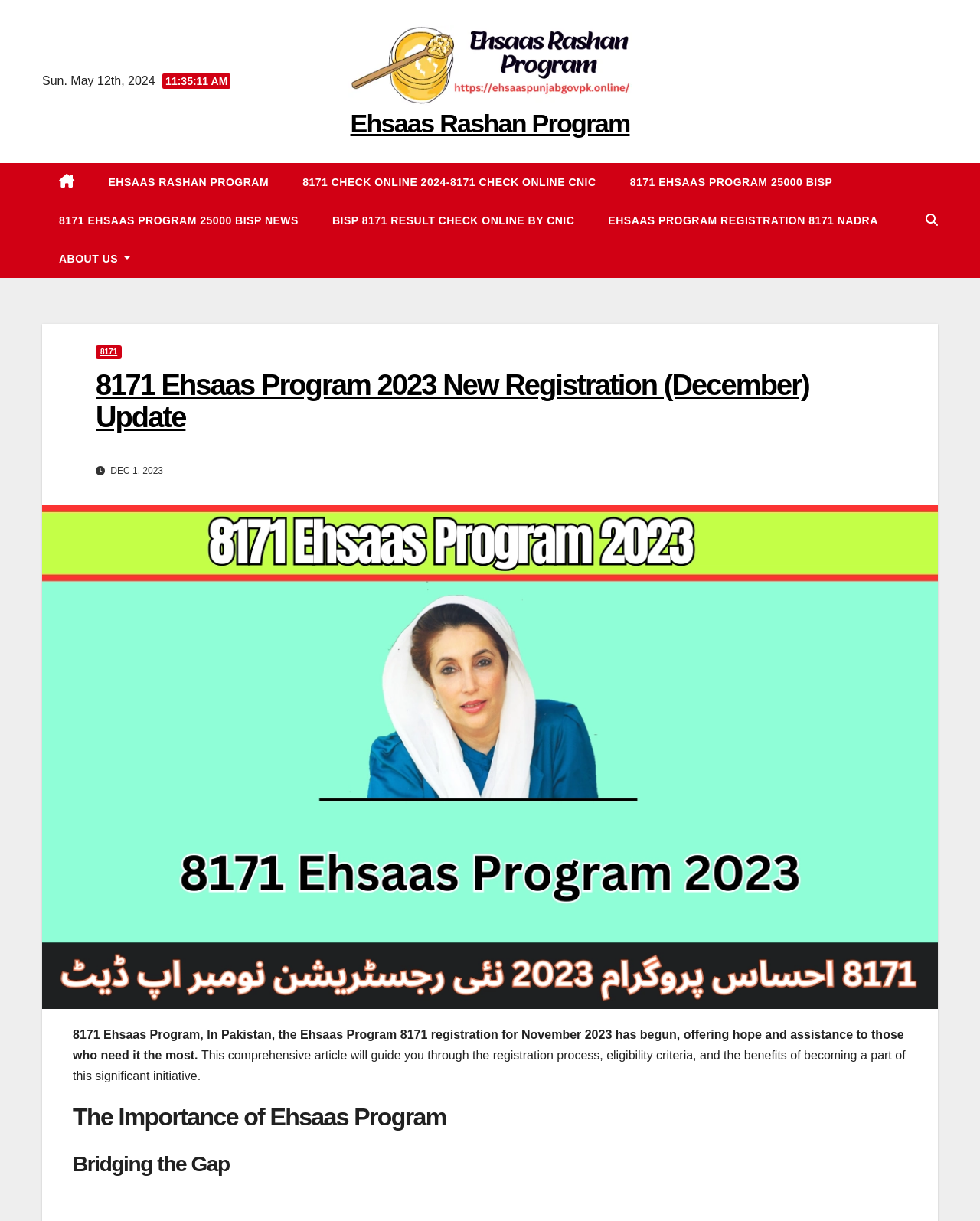Please identify the bounding box coordinates of the clickable element to fulfill the following instruction: "Learn about BISP 8171 result". The coordinates should be four float numbers between 0 and 1, i.e., [left, top, right, bottom].

[0.322, 0.165, 0.603, 0.196]